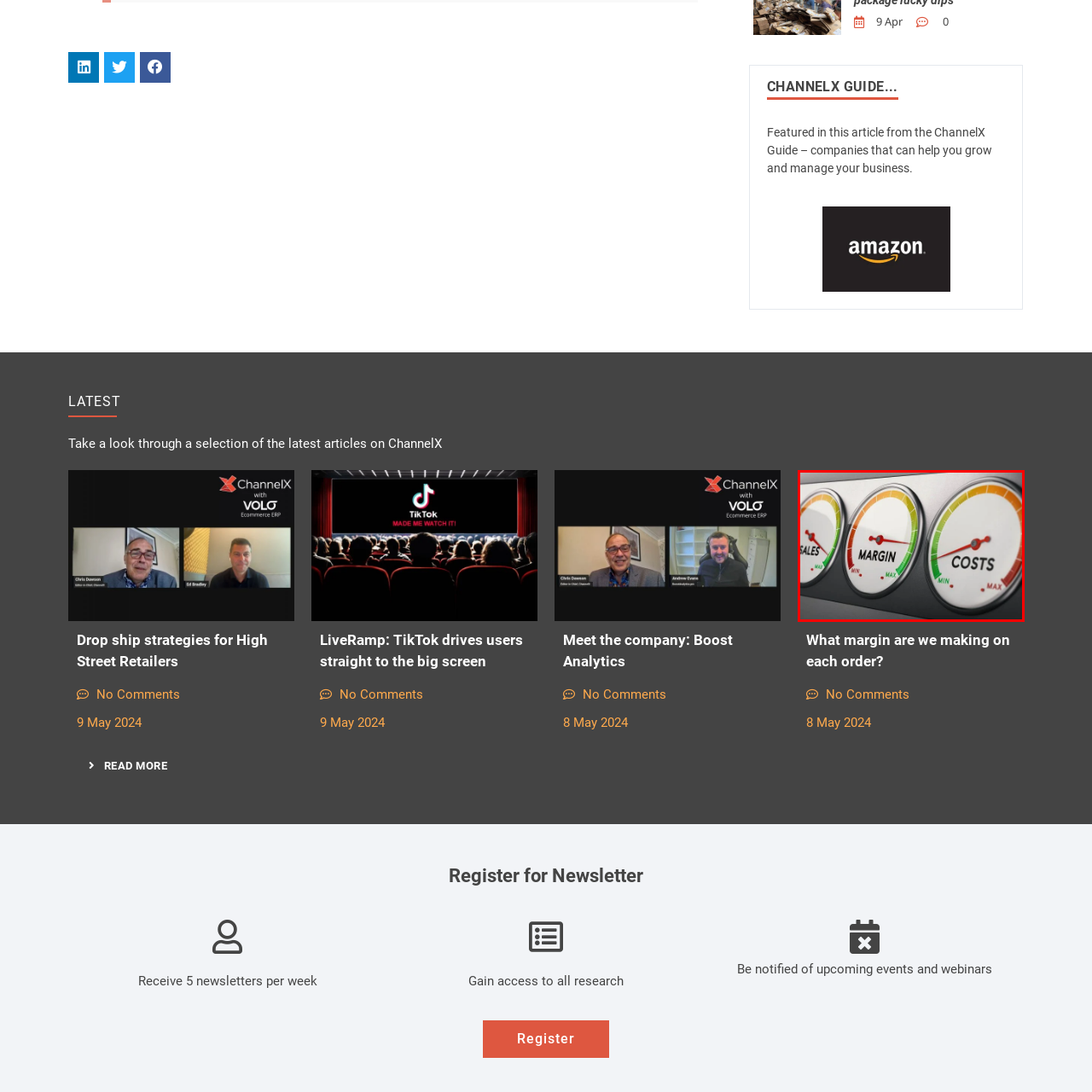Direct your attention to the image within the red boundary and answer the question with a single word or phrase:
What does the red zone in the gauges indicate?

poor performance